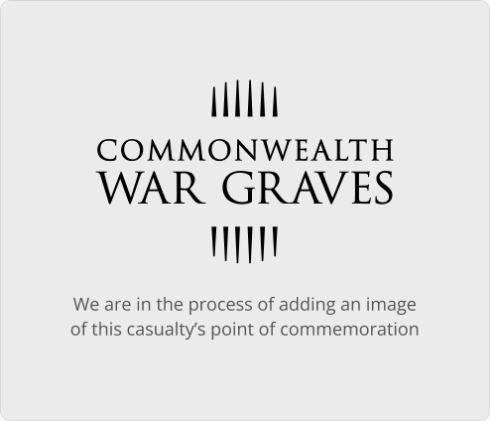What is the purpose of the Commission?
Please answer using one word or phrase, based on the screenshot.

Commemorate and care for graves